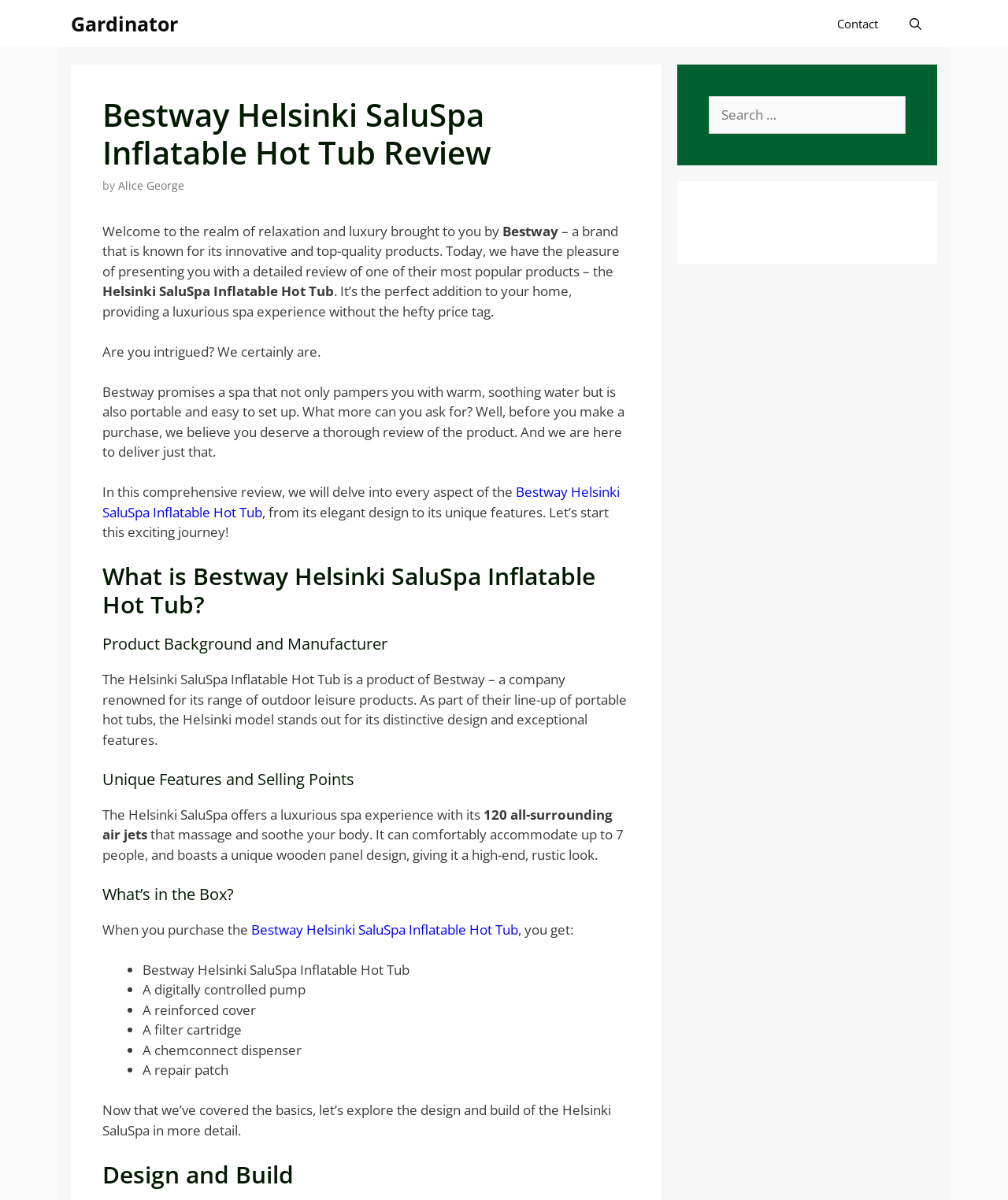For the following element description, predict the bounding box coordinates in the format (top-left x, top-left y, bottom-right x, bottom-right y). All values should be floating point numbers between 0 and 1. Description: Lightweight Filler

None